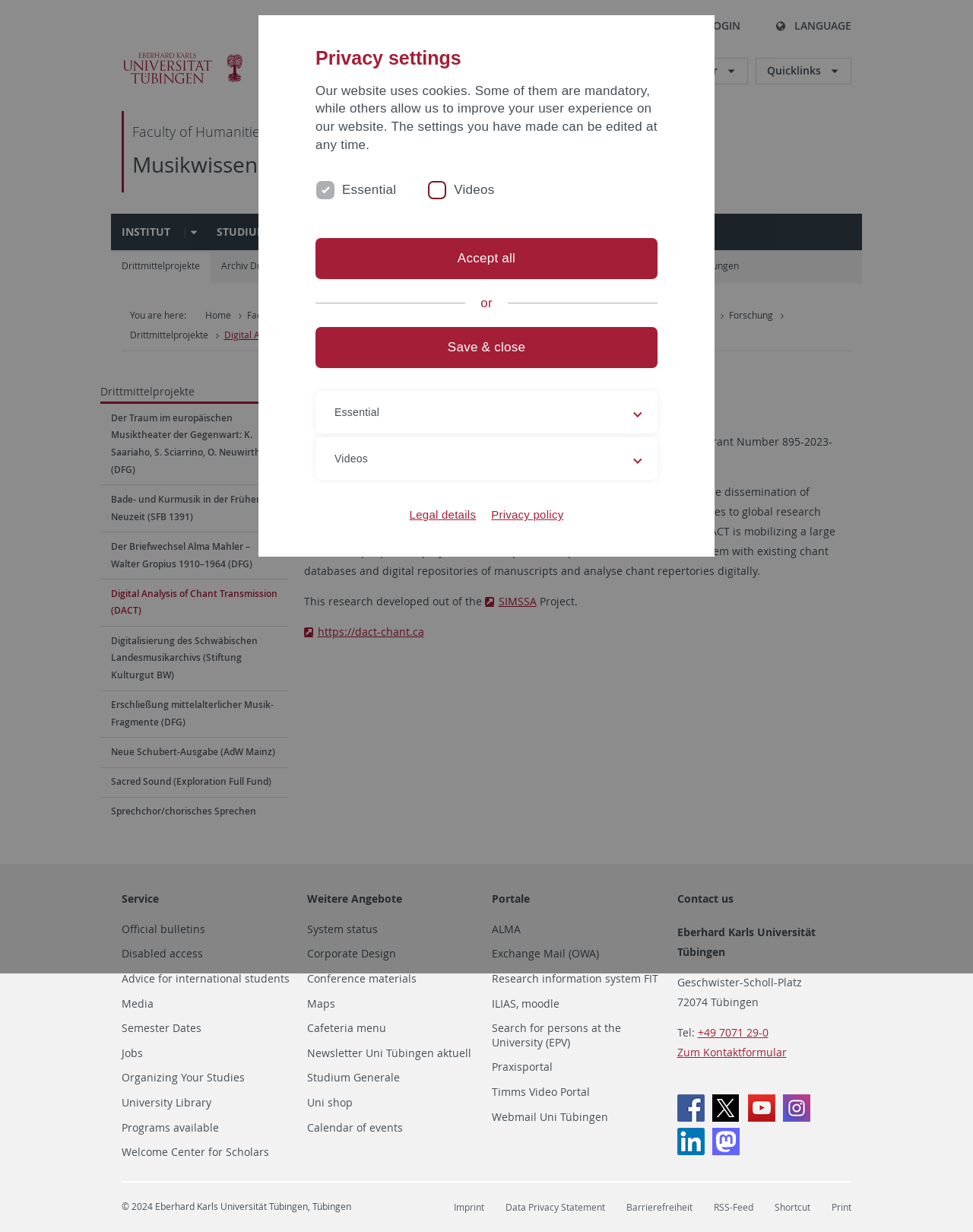Please identify the bounding box coordinates of the area I need to click to accomplish the following instruction: "Check the 'Service' section".

[0.125, 0.723, 0.304, 0.736]